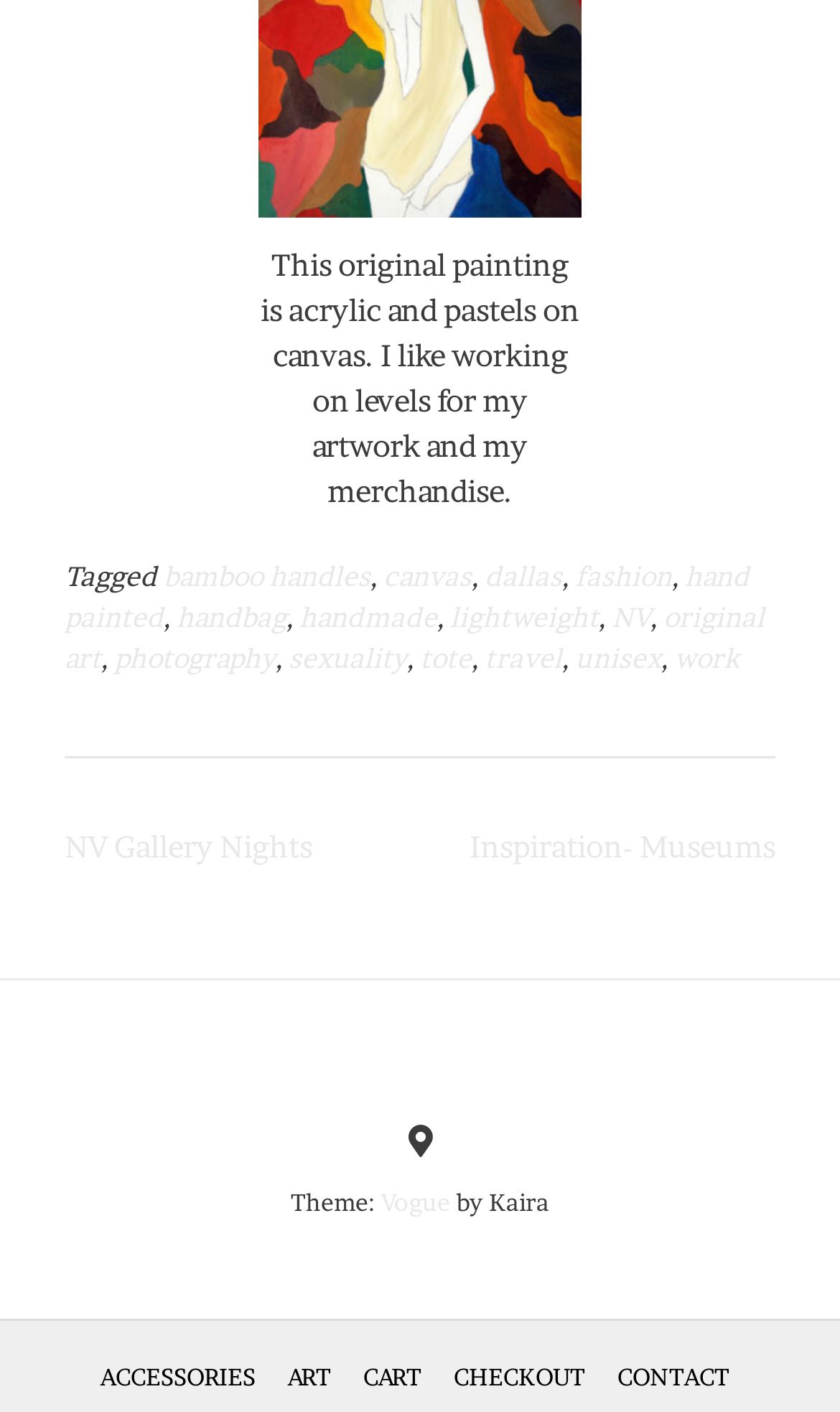Please identify the bounding box coordinates of the clickable region that I should interact with to perform the following instruction: "Click on the 'bamboo handles' link". The coordinates should be expressed as four float numbers between 0 and 1, i.e., [left, top, right, bottom].

[0.195, 0.397, 0.441, 0.42]